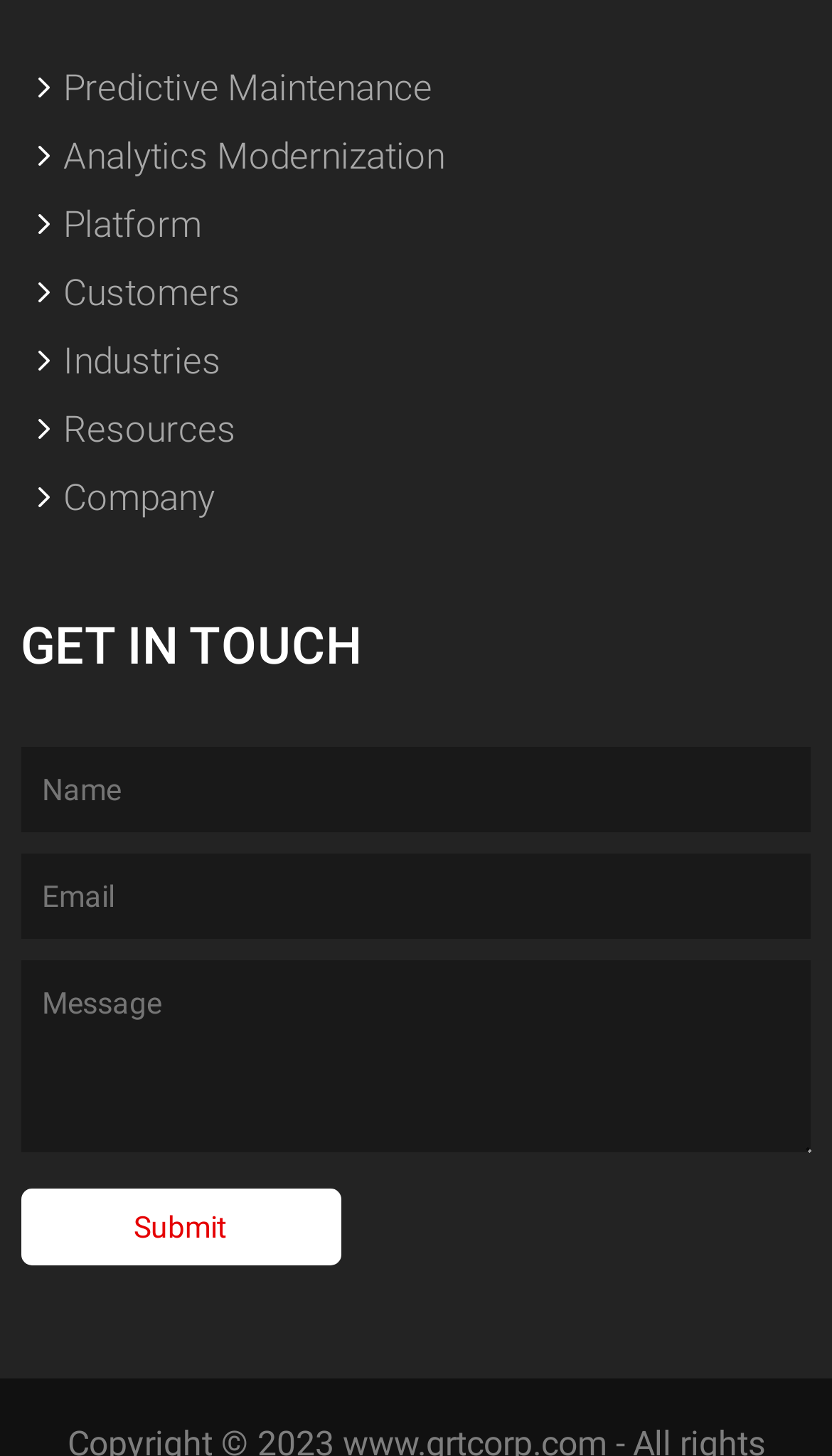How many links are in the top navigation bar? Refer to the image and provide a one-word or short phrase answer.

7